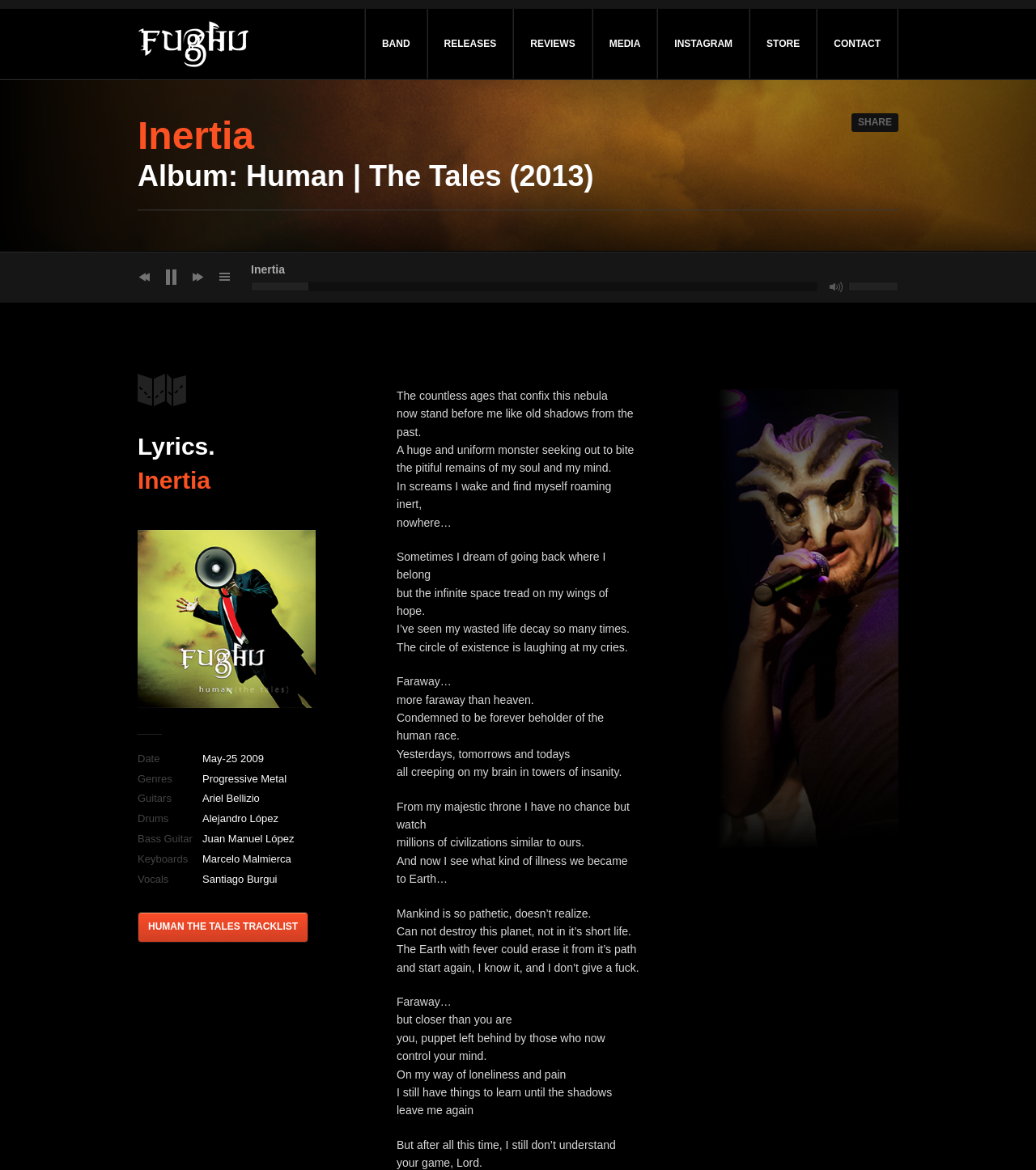Who is the vocalist?
Give a comprehensive and detailed explanation for the question.

I found the vocalist by looking at the StaticText element that says 'Vocals' and its corresponding value 'Santiago Burgui' which is located below the 'Keyboards' element.